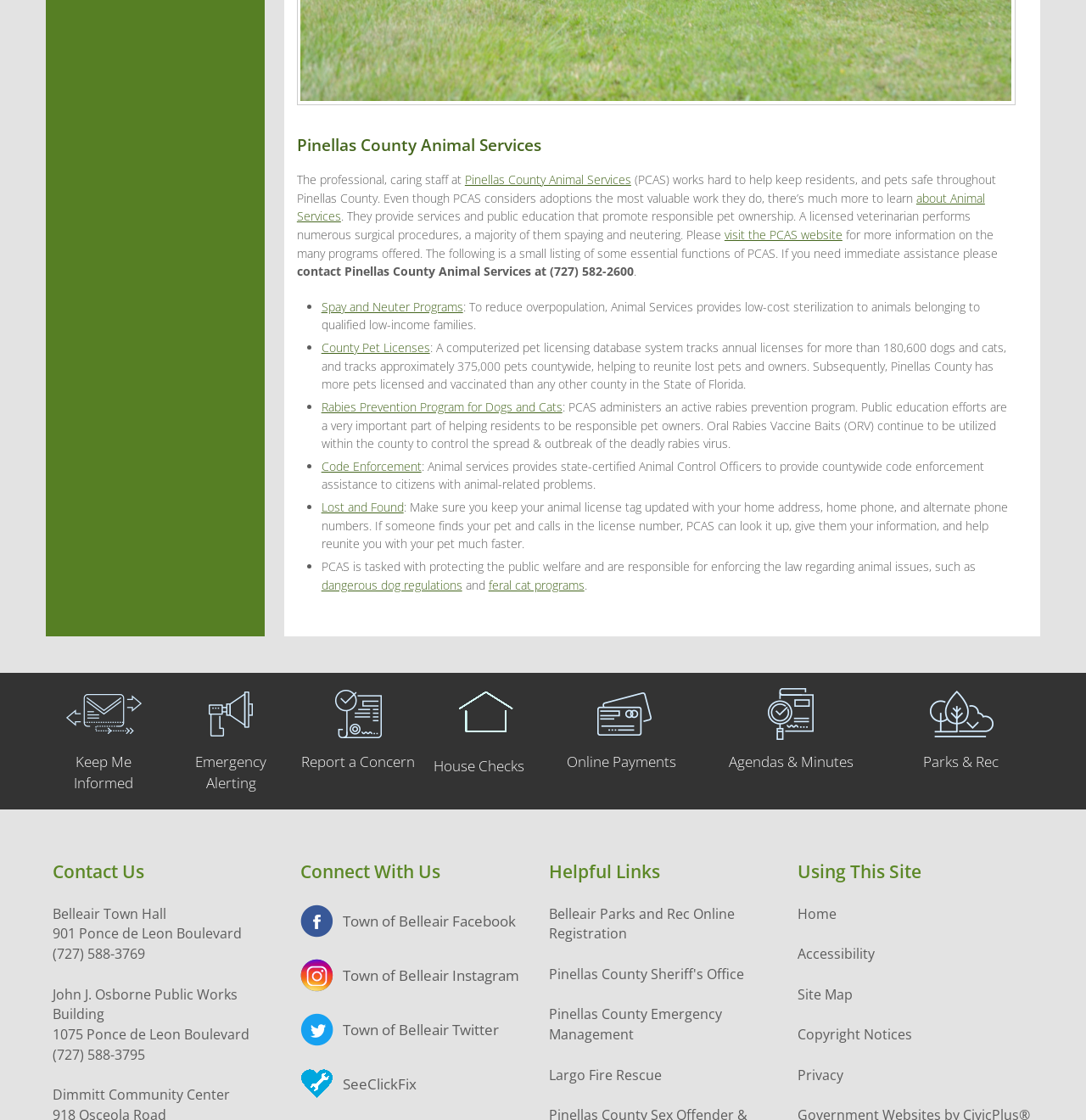Provide the bounding box coordinates of the section that needs to be clicked to accomplish the following instruction: "contact Pinellas County Animal Services."

[0.273, 0.235, 0.583, 0.249]